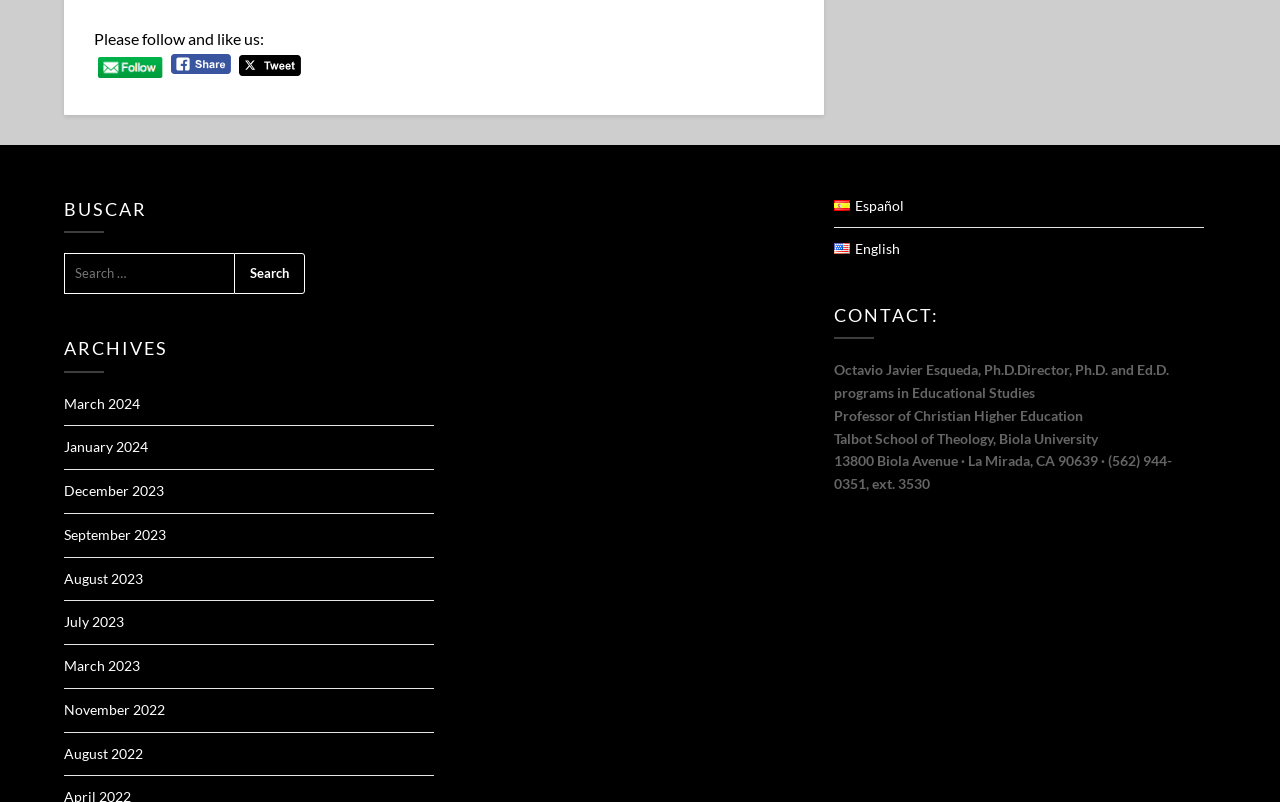Please give a one-word or short phrase response to the following question: 
What is the name of the university mentioned in the contact information?

Biola University